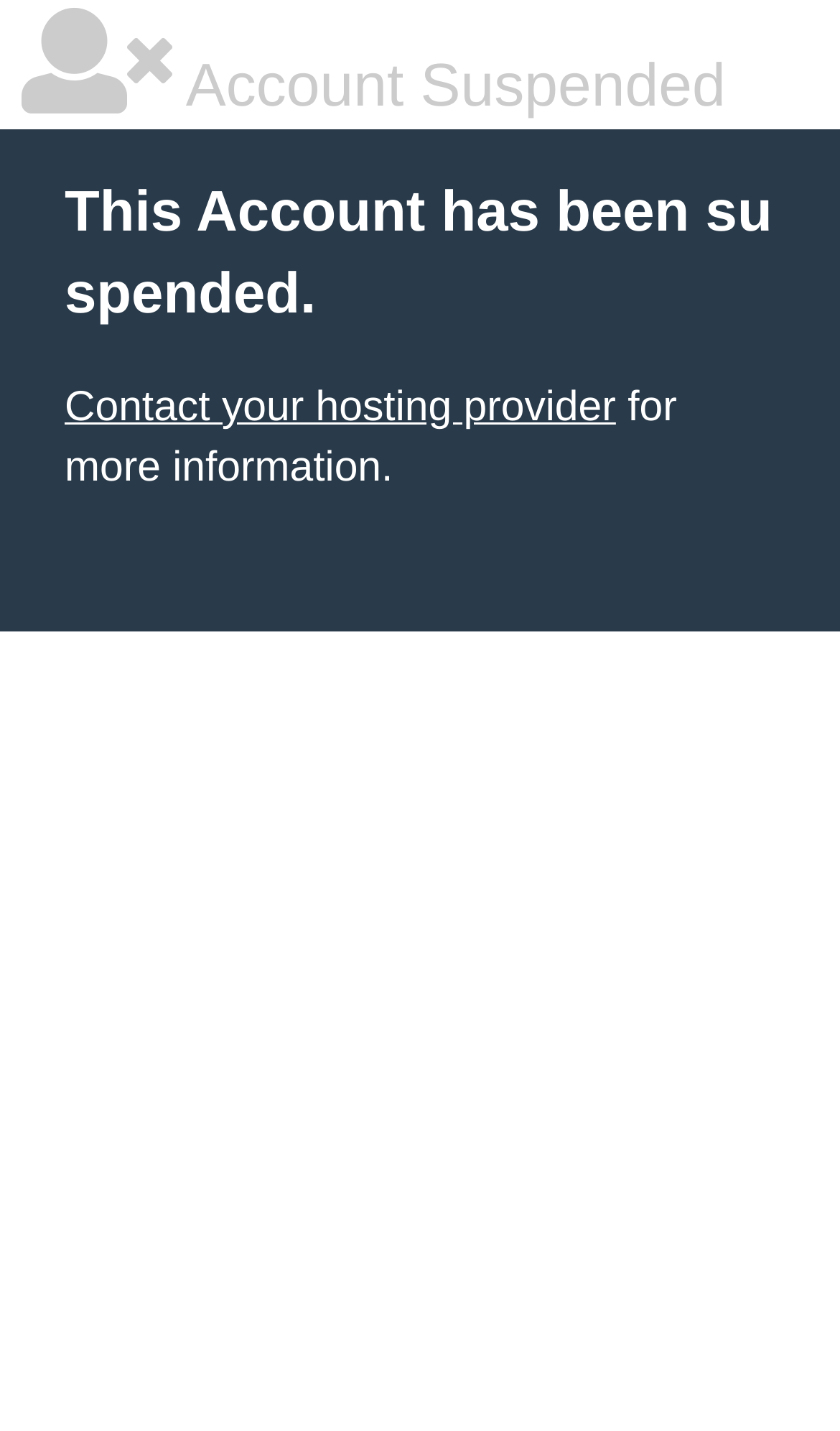Provide the bounding box coordinates for the UI element described in this sentence: "Contact your hosting provider". The coordinates should be four float values between 0 and 1, i.e., [left, top, right, bottom].

[0.077, 0.268, 0.733, 0.301]